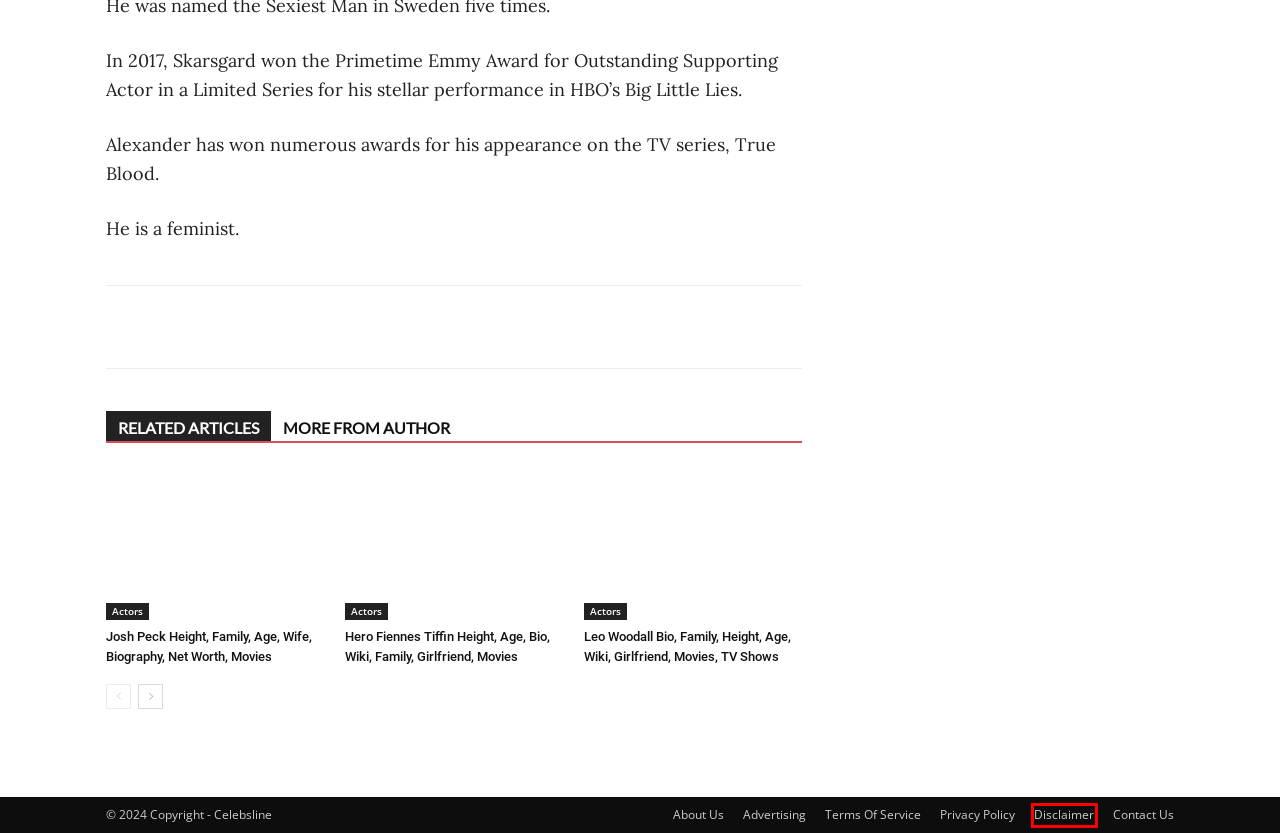You are given a screenshot of a webpage with a red rectangle bounding box. Choose the best webpage description that matches the new webpage after clicking the element in the bounding box. Here are the candidates:
A. Disclaimer - Celebsline
B. Hero Fiennes Tiffin Height, Age, Bio, Wiki, Family, Girlfriend, Movies
C. Terms Of Service - Celebsline
D. Privacy Policy - Celebsline
E. Contact Us - Celebsline
F. Indi Star Wiki, Biography, Age, Height, Movies, TV Shows
G. Leo Woodall Bio, Family, Height, Age, Wiki, Girlfriend, Movies, TV Shows
H. About Us - Celebsline

A